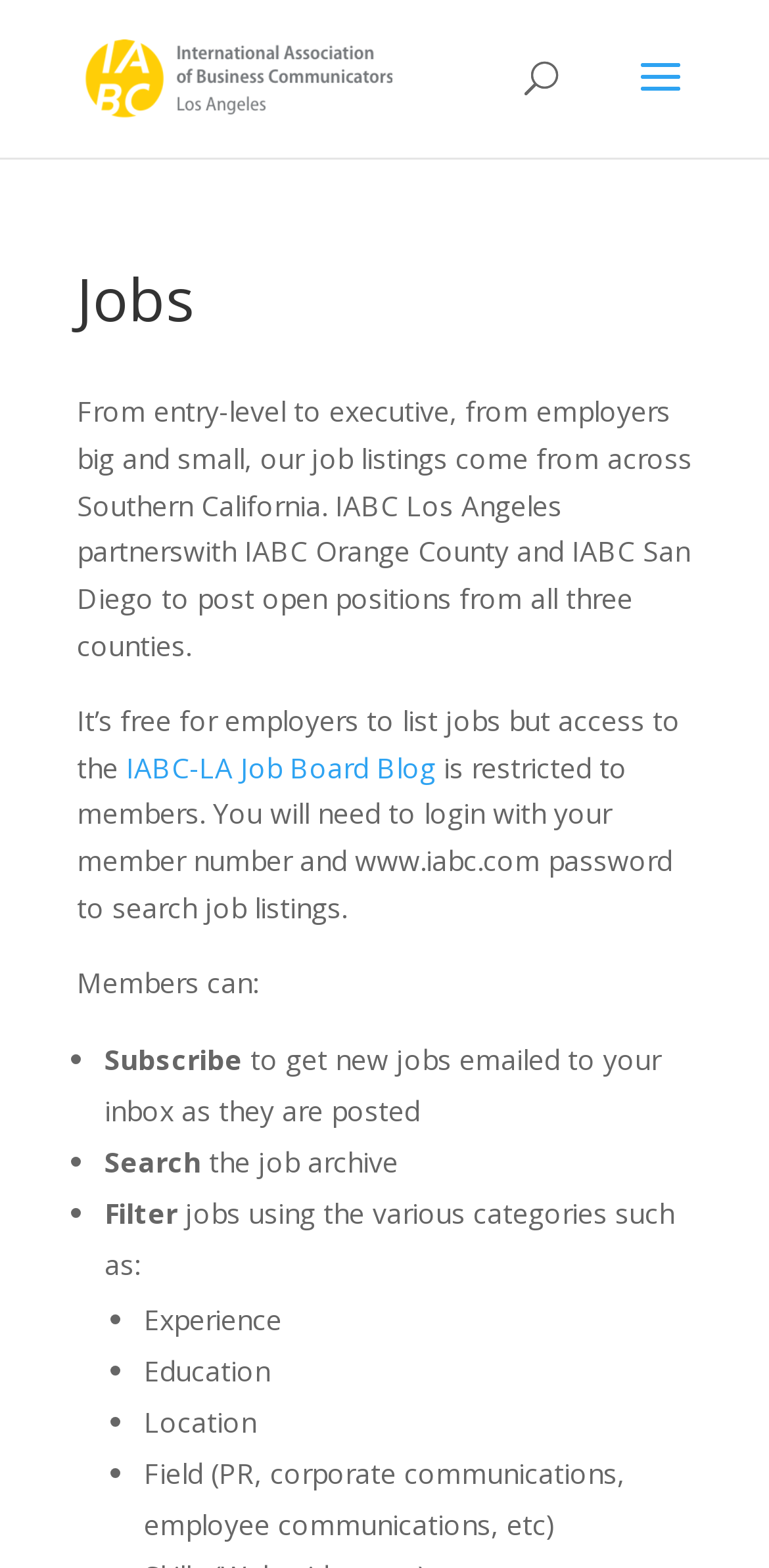Provide a short answer using a single word or phrase for the following question: 
What can members do with the job board?

Subscribe, search, and filter